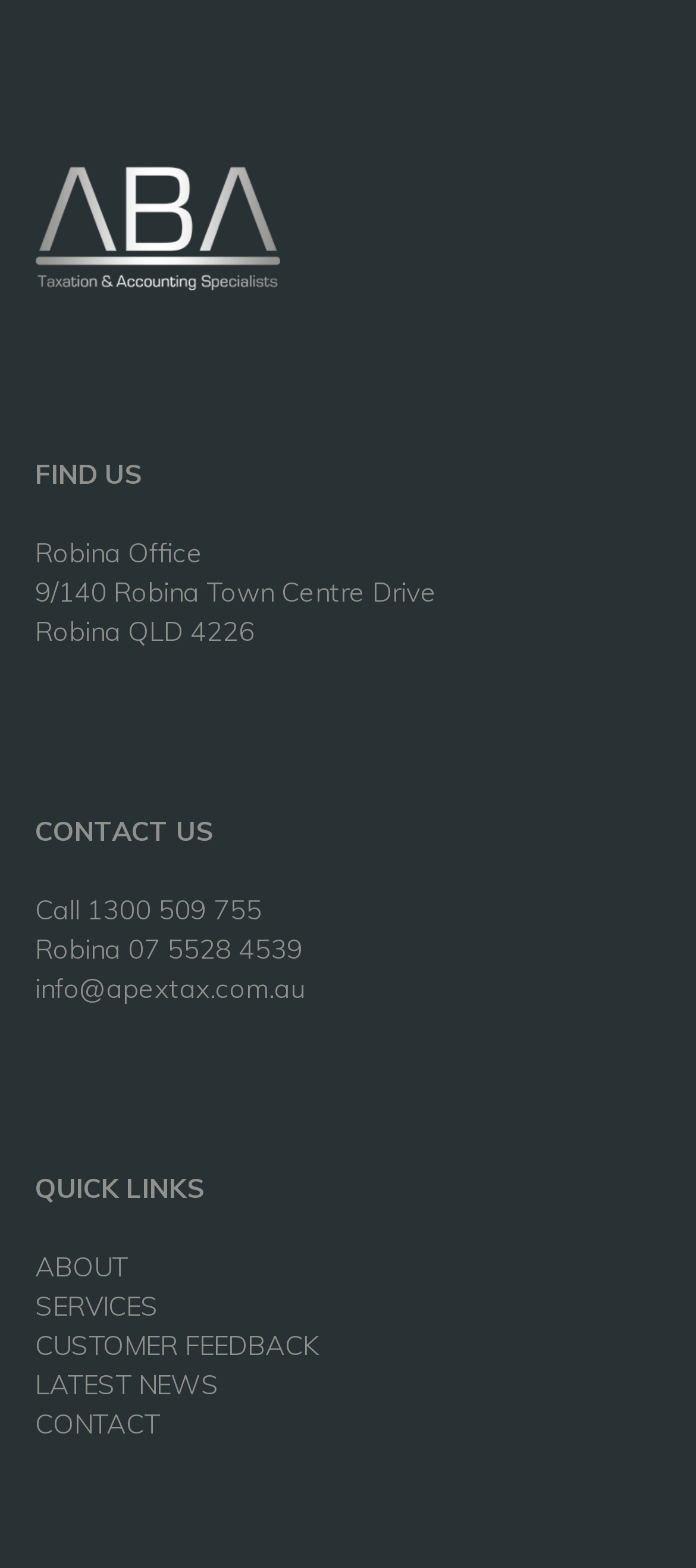Please identify the bounding box coordinates of the element's region that needs to be clicked to fulfill the following instruction: "Get the latest news". The bounding box coordinates should consist of four float numbers between 0 and 1, i.e., [left, top, right, bottom].

[0.05, 0.872, 0.314, 0.894]